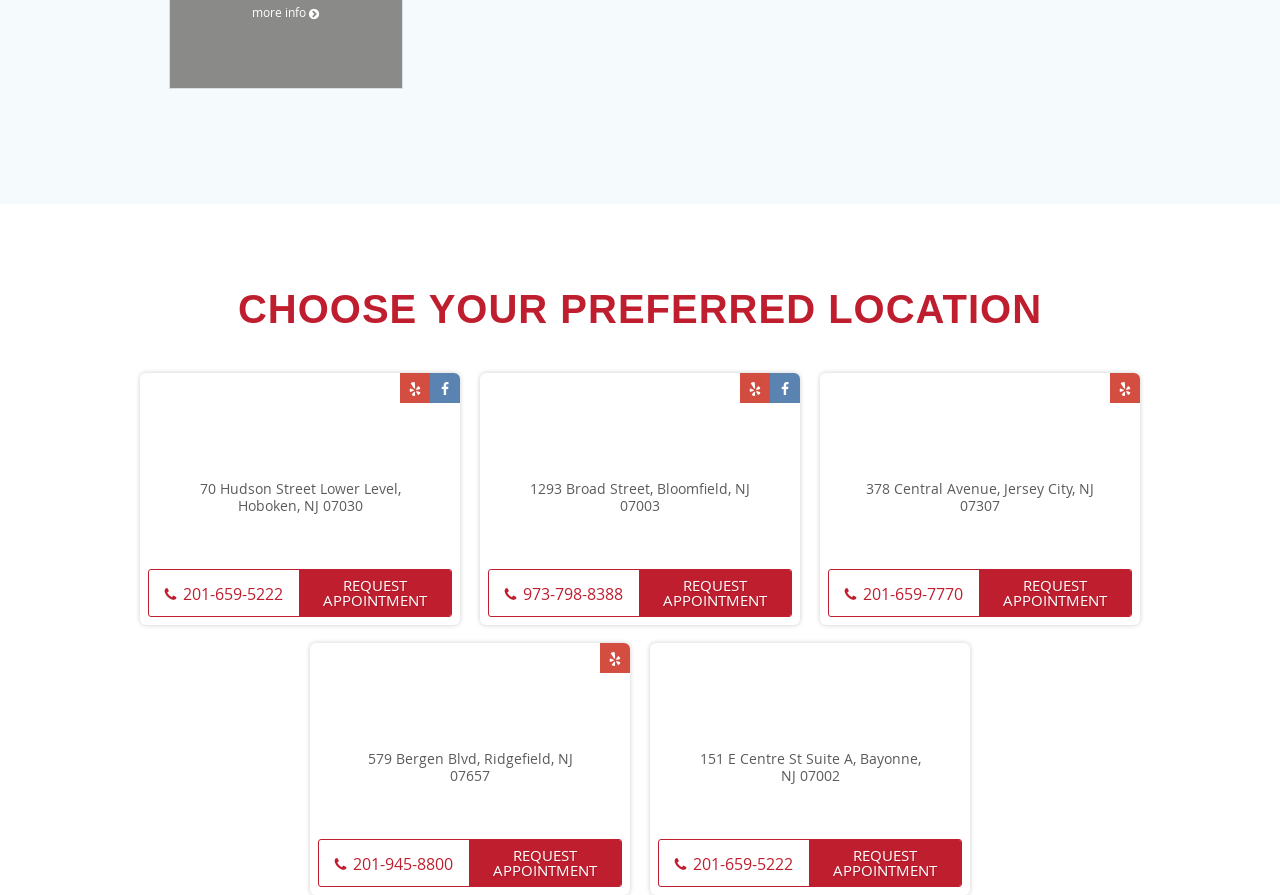Please identify the bounding box coordinates of where to click in order to follow the instruction: "View map of Hoboken".

[0.109, 0.417, 0.359, 0.629]